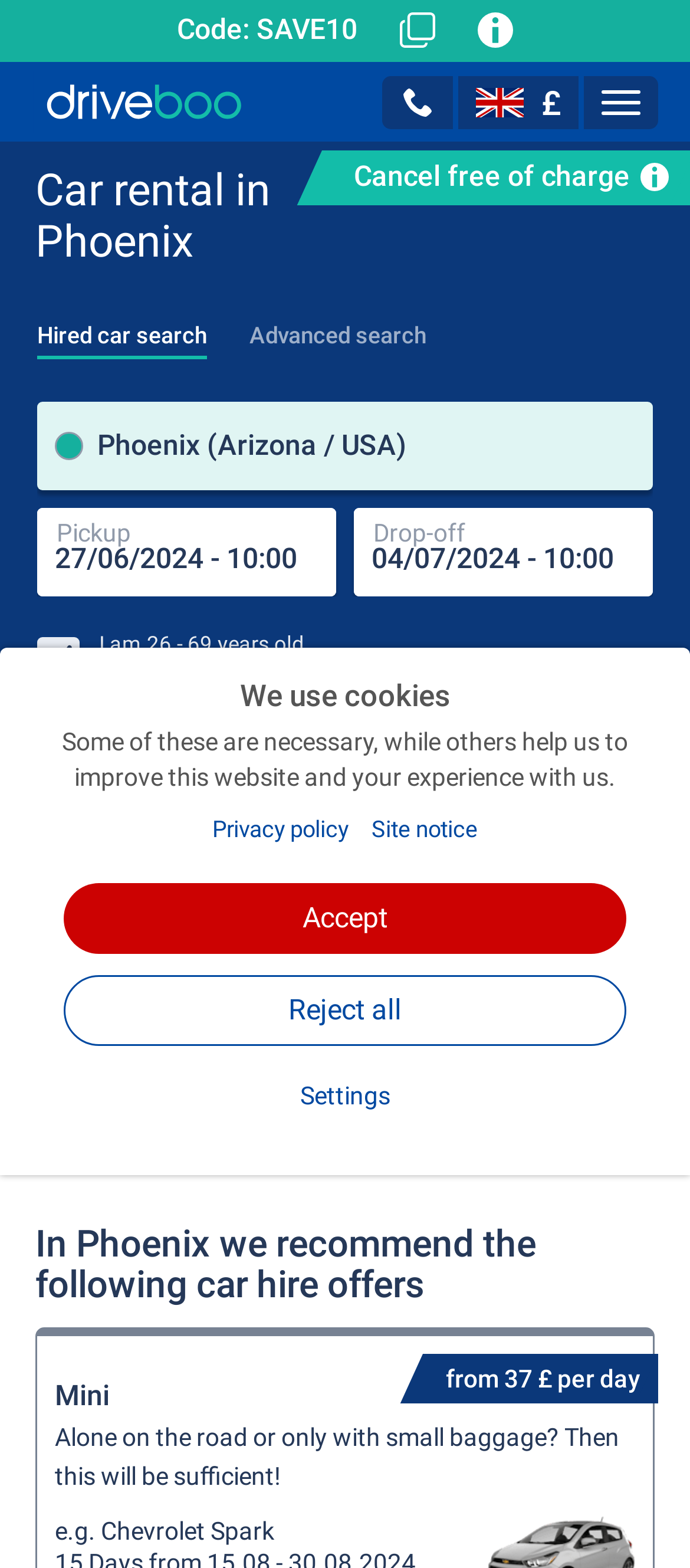Given the element description parent_node: Marketing name="consent[]" value="advertising", identify the bounding box coordinates for the UI element on the webpage screenshot. The format should be (top-left x, top-left y, bottom-right x, bottom-right y), with values between 0 and 1.

[0.077, 0.755, 0.108, 0.769]